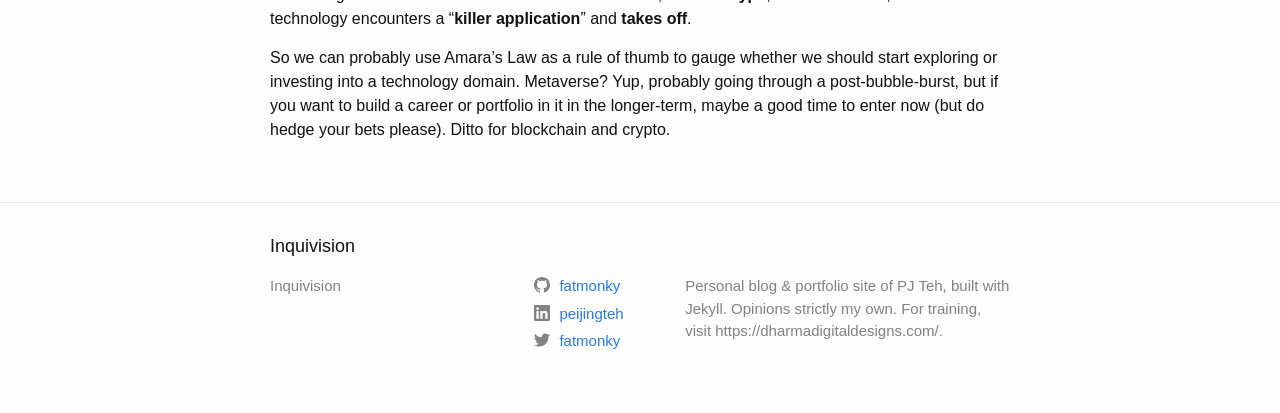How many links are there in the contentinfo section?
Analyze the image and provide a thorough answer to the question.

The answer can be found by counting the number of link elements in the contentinfo section, which are 'fatmonky', 'peijingteh', and 'fatmonky' again.